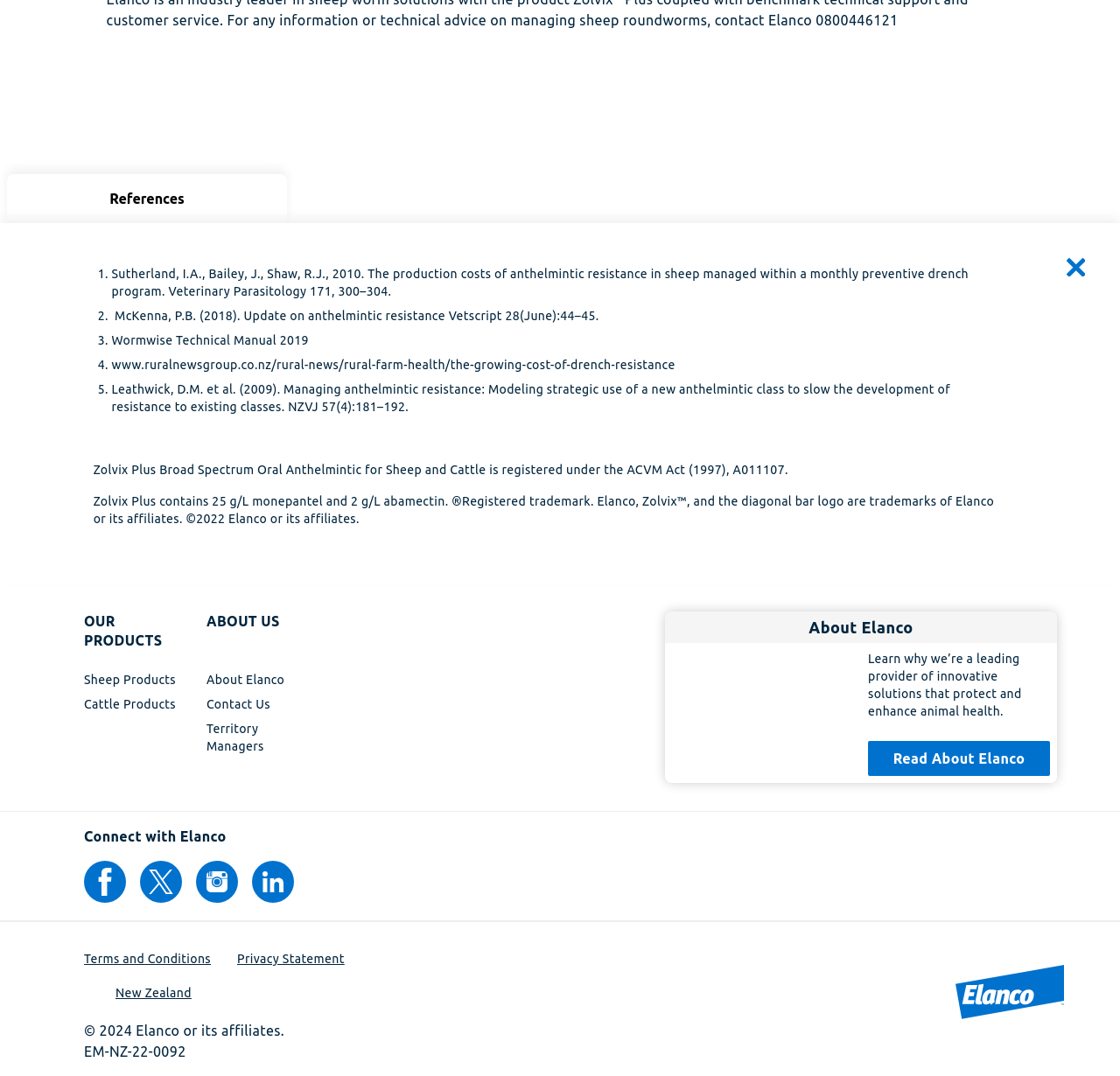Can you find the bounding box coordinates for the element to click on to achieve the instruction: "View Terms and Conditions"?

[0.075, 0.884, 0.188, 0.897]